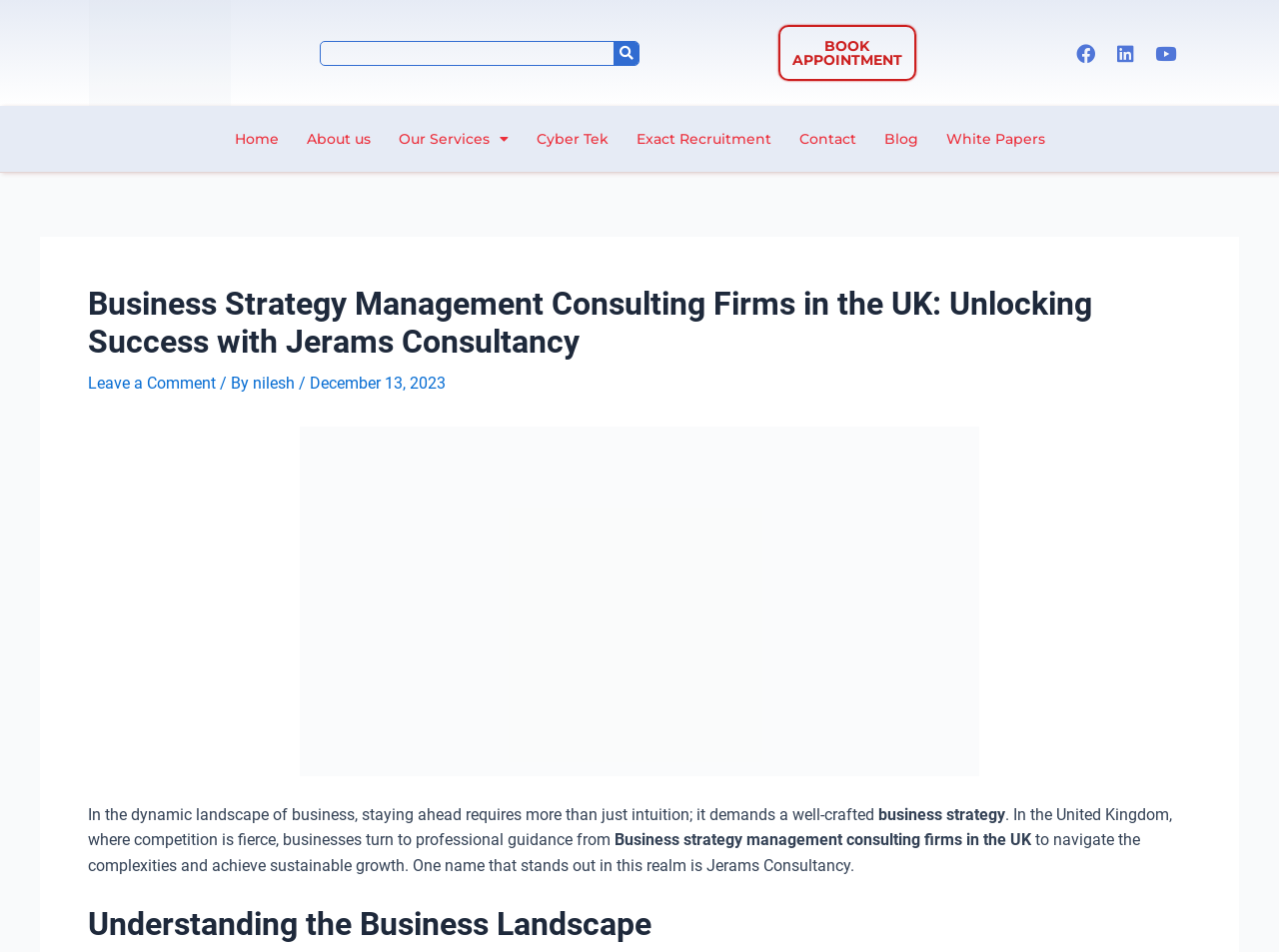Provide a one-word or short-phrase response to the question:
What is the name of the consultancy firm mentioned in the article?

Jerams Consultancy